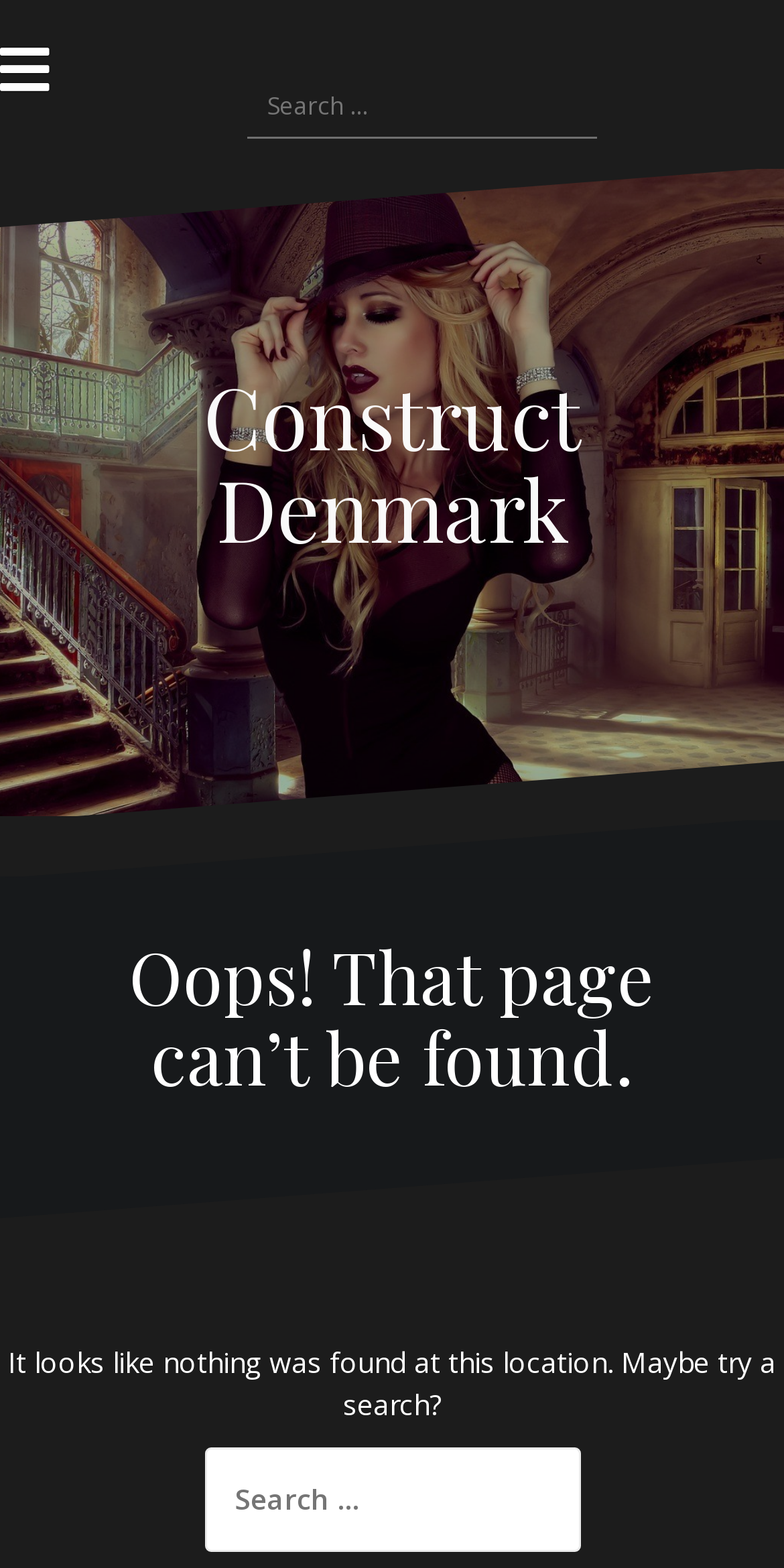Answer the question with a single word or phrase: 
How many search boxes are available?

Two